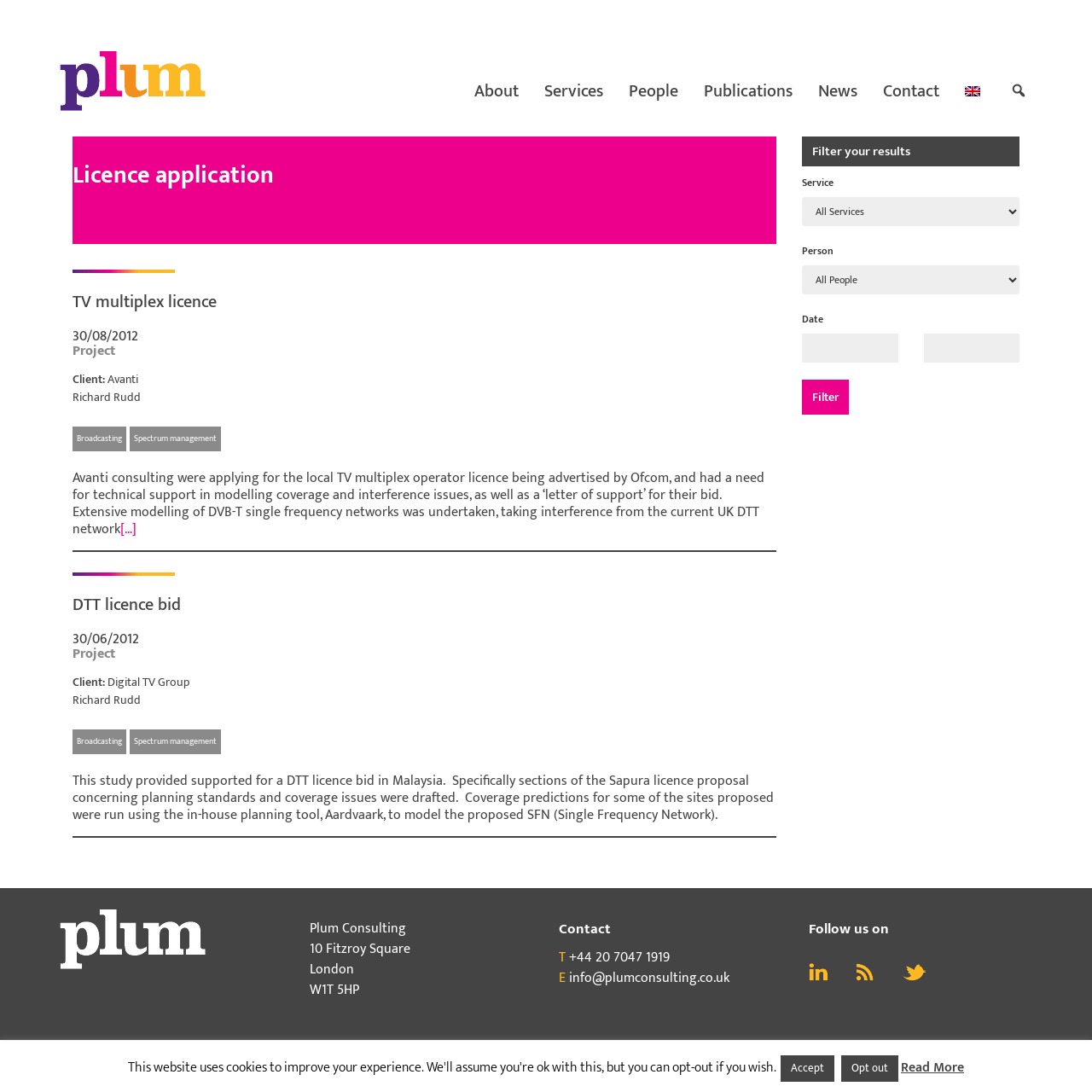What is the purpose of the 'Filter your results' section?
Craft a detailed and extensive response to the question.

The 'Filter your results' section is located on the right-hand side of the webpage and provides options to filter search results by service, person, and date. This suggests that the purpose of this section is to allow users to narrow down their search results.